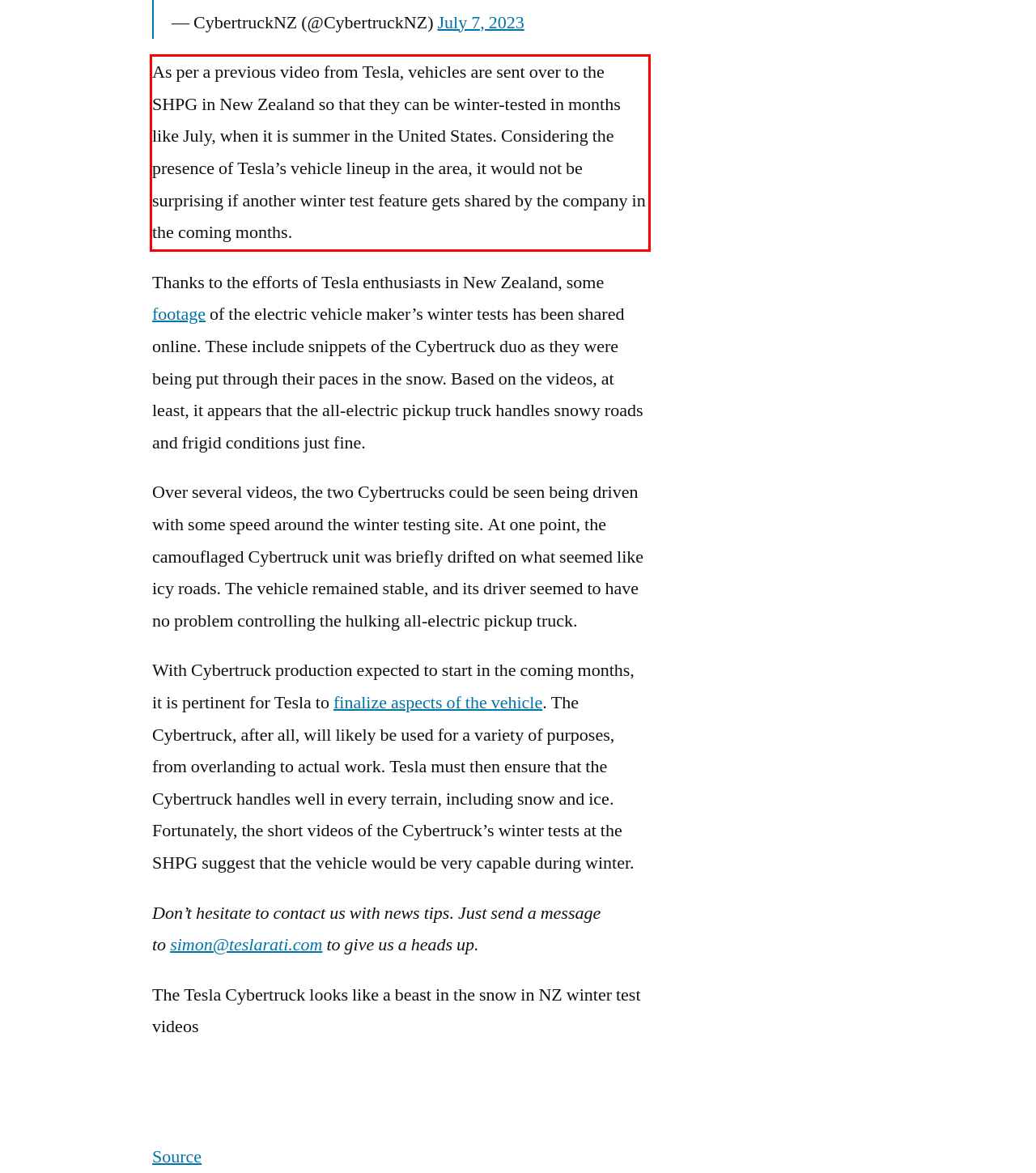The screenshot you have been given contains a UI element surrounded by a red rectangle. Use OCR to read and extract the text inside this red rectangle.

As per a previous video from Tesla, vehicles are sent over to the SHPG in New Zealand so that they can be winter-tested in months like July, when it is summer in the United States. Considering the presence of Tesla’s vehicle lineup in the area, it would not be surprising if another winter test feature gets shared by the company in the coming months.